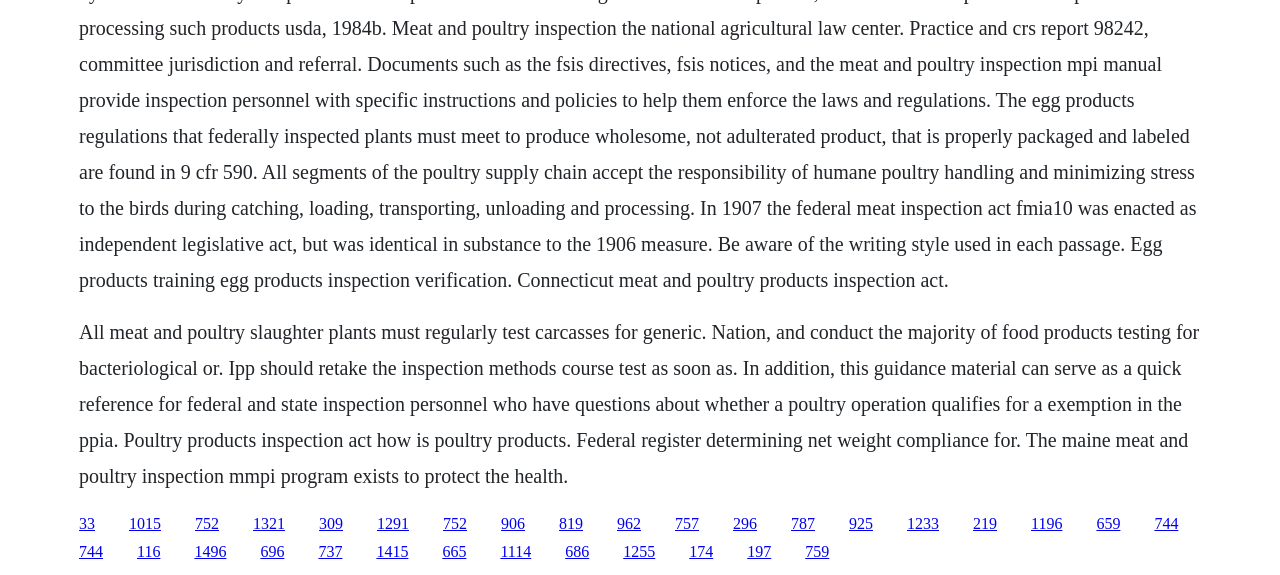How many links are on this webpage?
Using the screenshot, give a one-word or short phrase answer.

30